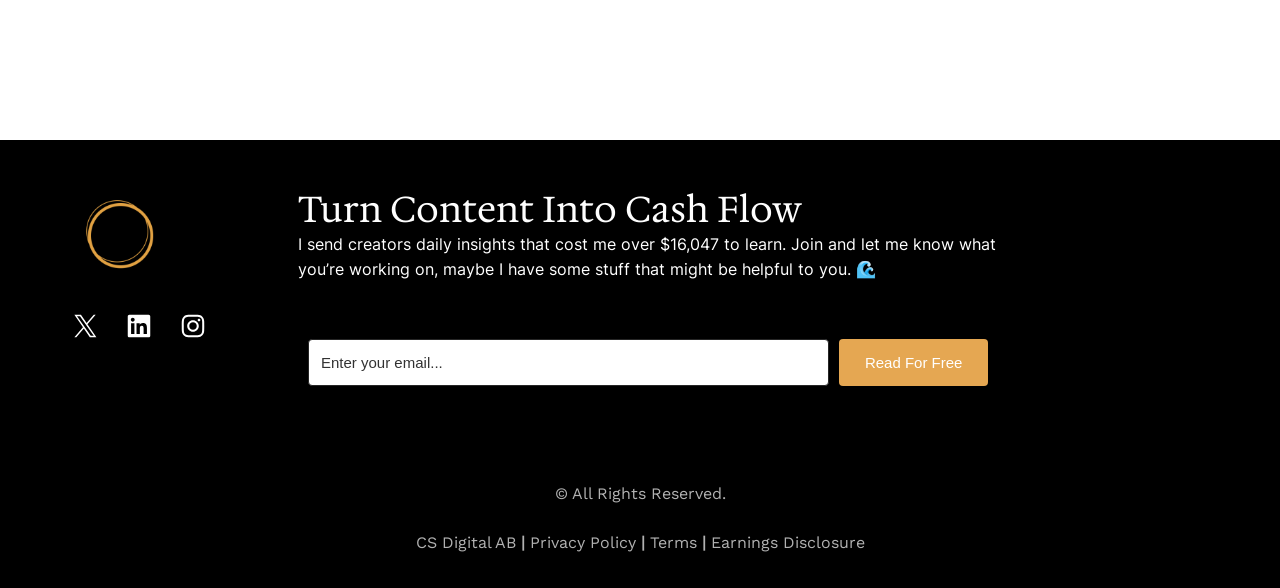What is the company name mentioned at the bottom?
Give a single word or phrase as your answer by examining the image.

CS Digital AB